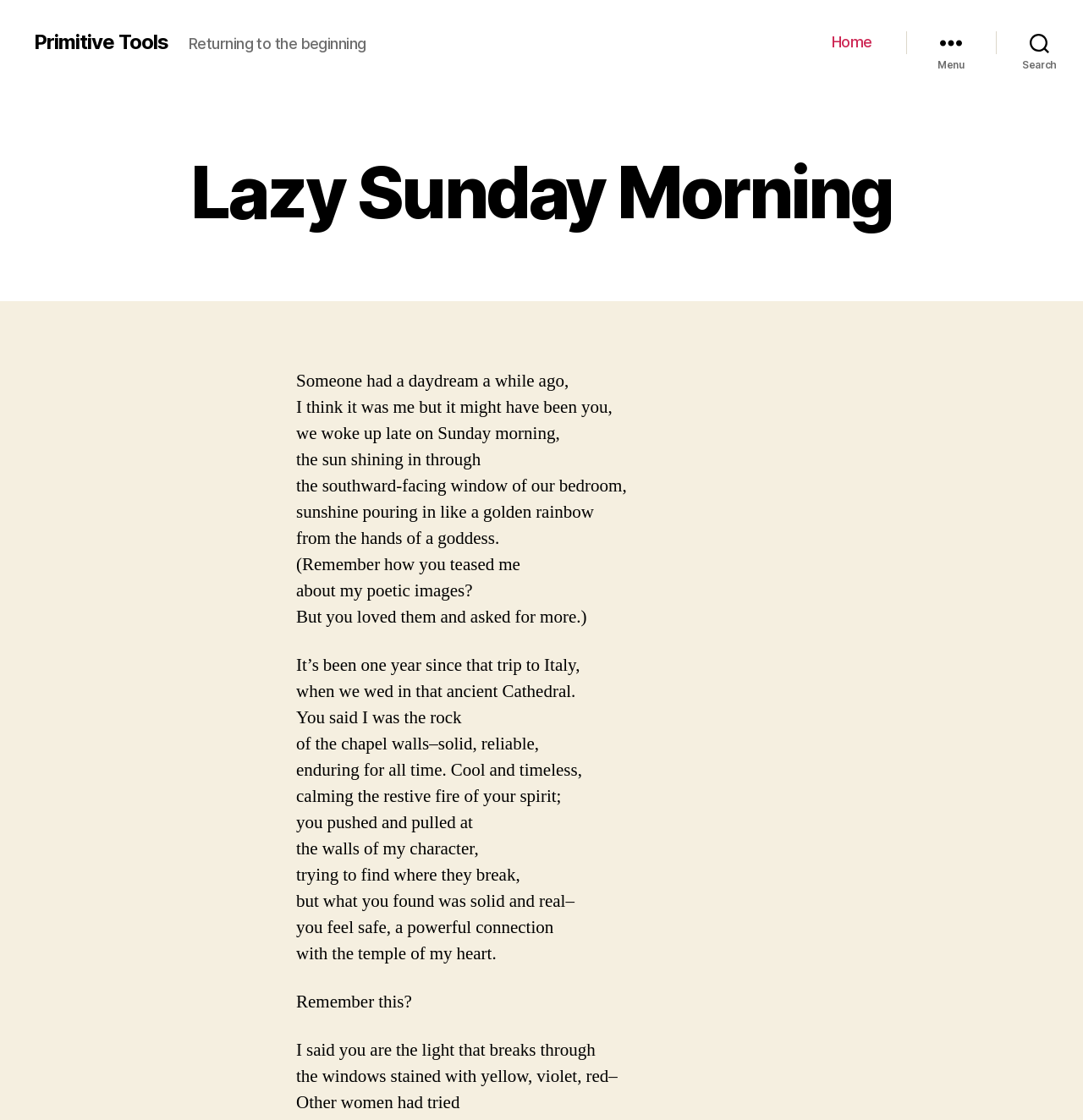Given the element description "Primitive Tools", identify the bounding box of the corresponding UI element.

[0.031, 0.029, 0.156, 0.047]